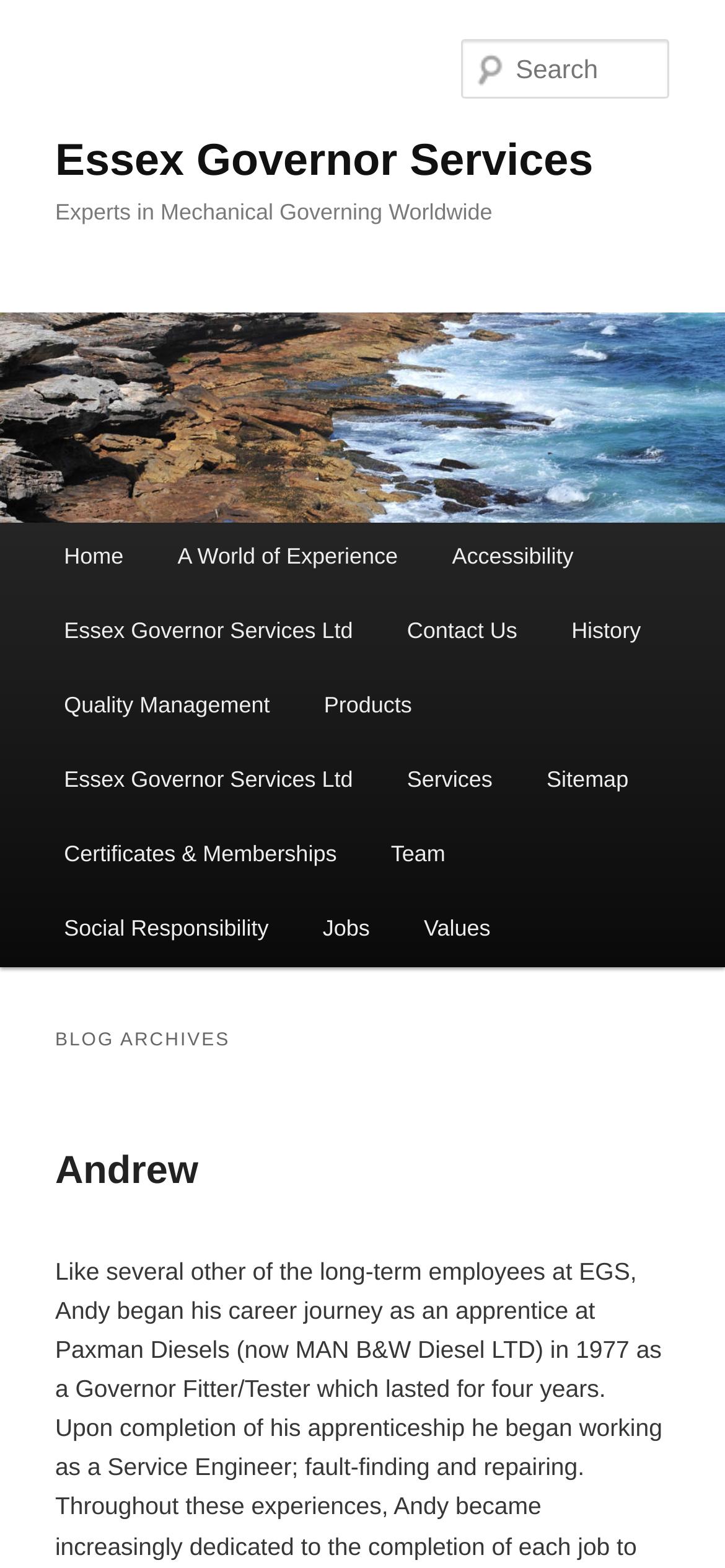Determine the bounding box coordinates of the clickable region to carry out the instruction: "Search for something".

[0.637, 0.025, 0.924, 0.063]